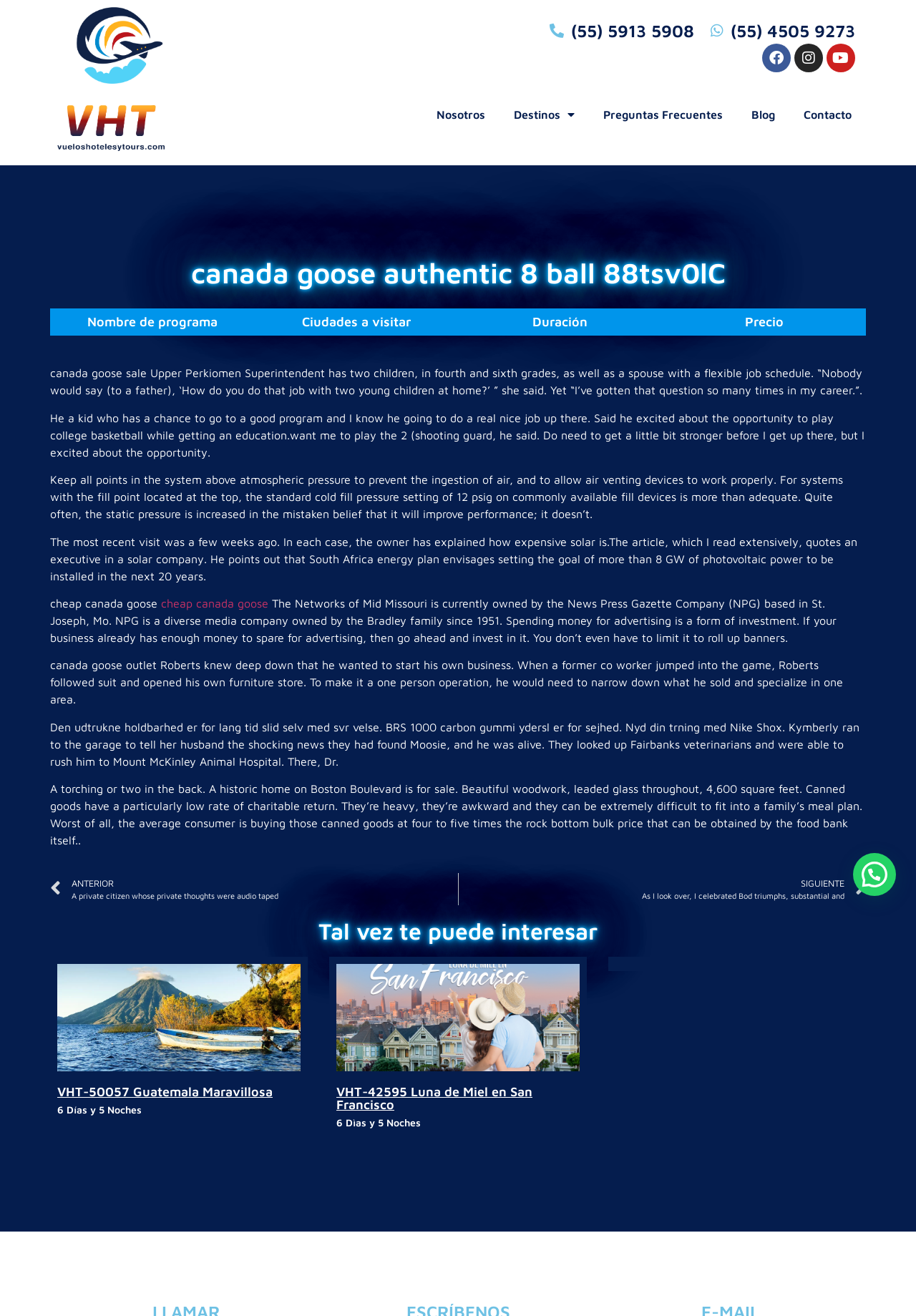Pinpoint the bounding box coordinates of the area that must be clicked to complete this instruction: "Click on cheap canada goose link".

[0.176, 0.453, 0.293, 0.463]